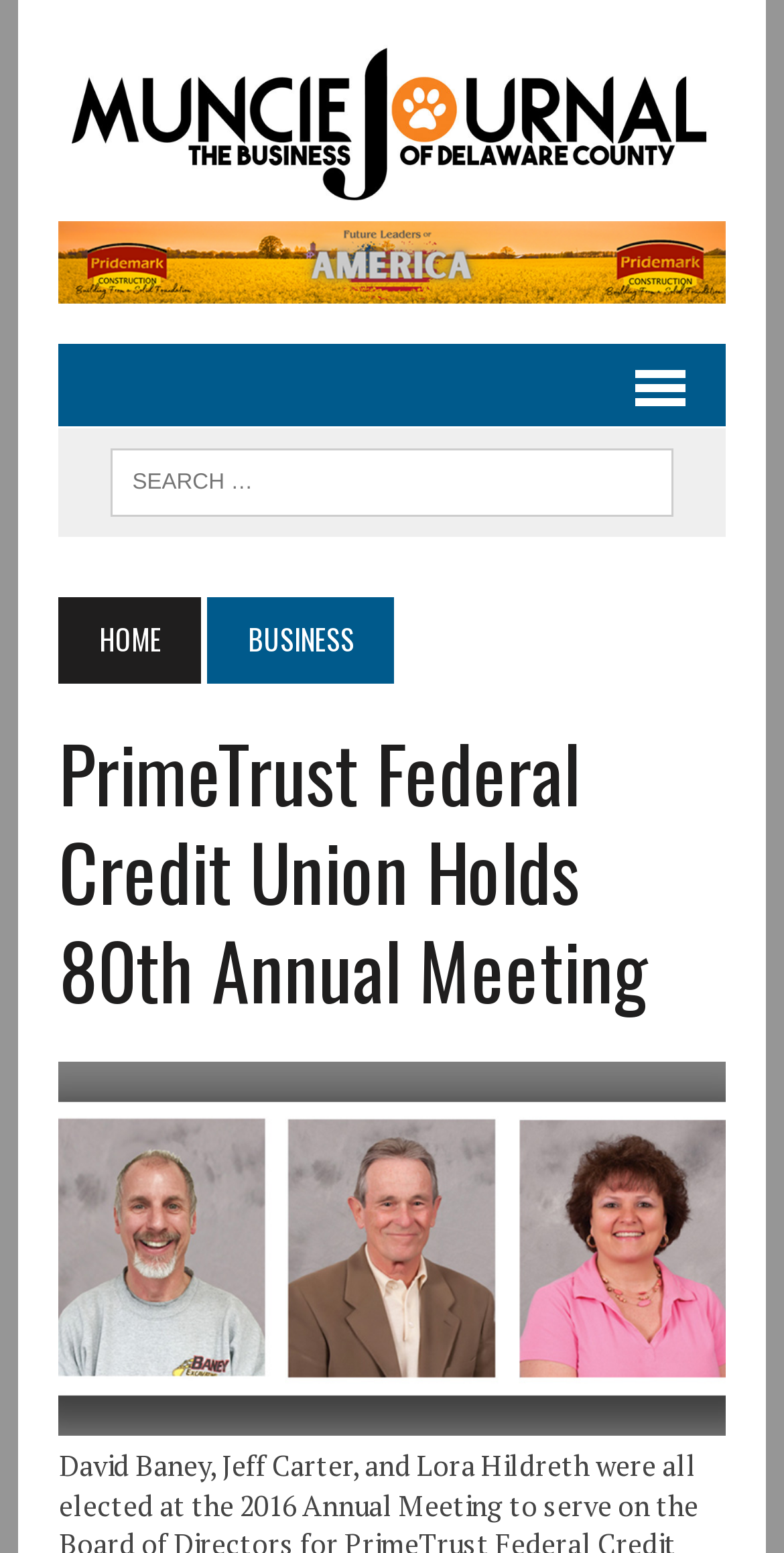Give a detailed account of the webpage.

The webpage is about PrimeTrust Federal Credit Union's 80th Annual Meeting. At the top left of the page, there is a logo of Muncie Journal, which is also a clickable link. Below the logo, there is a horizontal menu with a search bar on the left and several links, including "HOME" and "BUSINESS", on the right. 

The main content of the page is an article about the 80th Annual Meeting of PrimeTrust Federal Credit Union, which was held at the company's administrative headquarters in Muncie, Indiana. The article's title, "PrimeTrust Federal Credit Union Holds 80th Annual Meeting", is prominently displayed in the middle of the page. 

Below the title, there is an image related to the article, which shows David Baney, Jeff Carter, and Lora Hildreth, who were all elected to serve on the Board of Directors for PrimeTrust Federal Credit Union at the 2016 Annual Meeting.